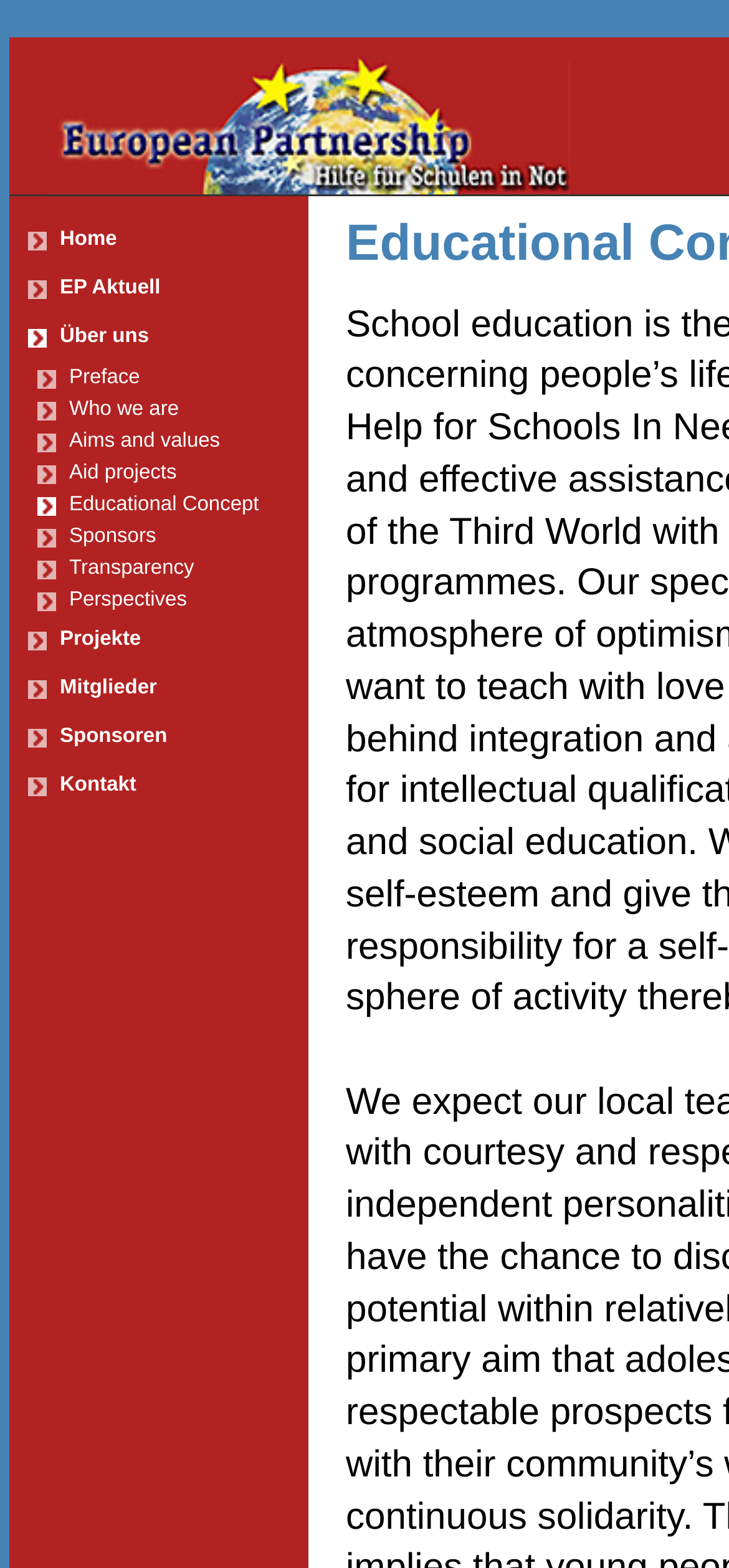Using the description "Über uns", locate and provide the bounding box of the UI element.

[0.038, 0.207, 0.204, 0.222]